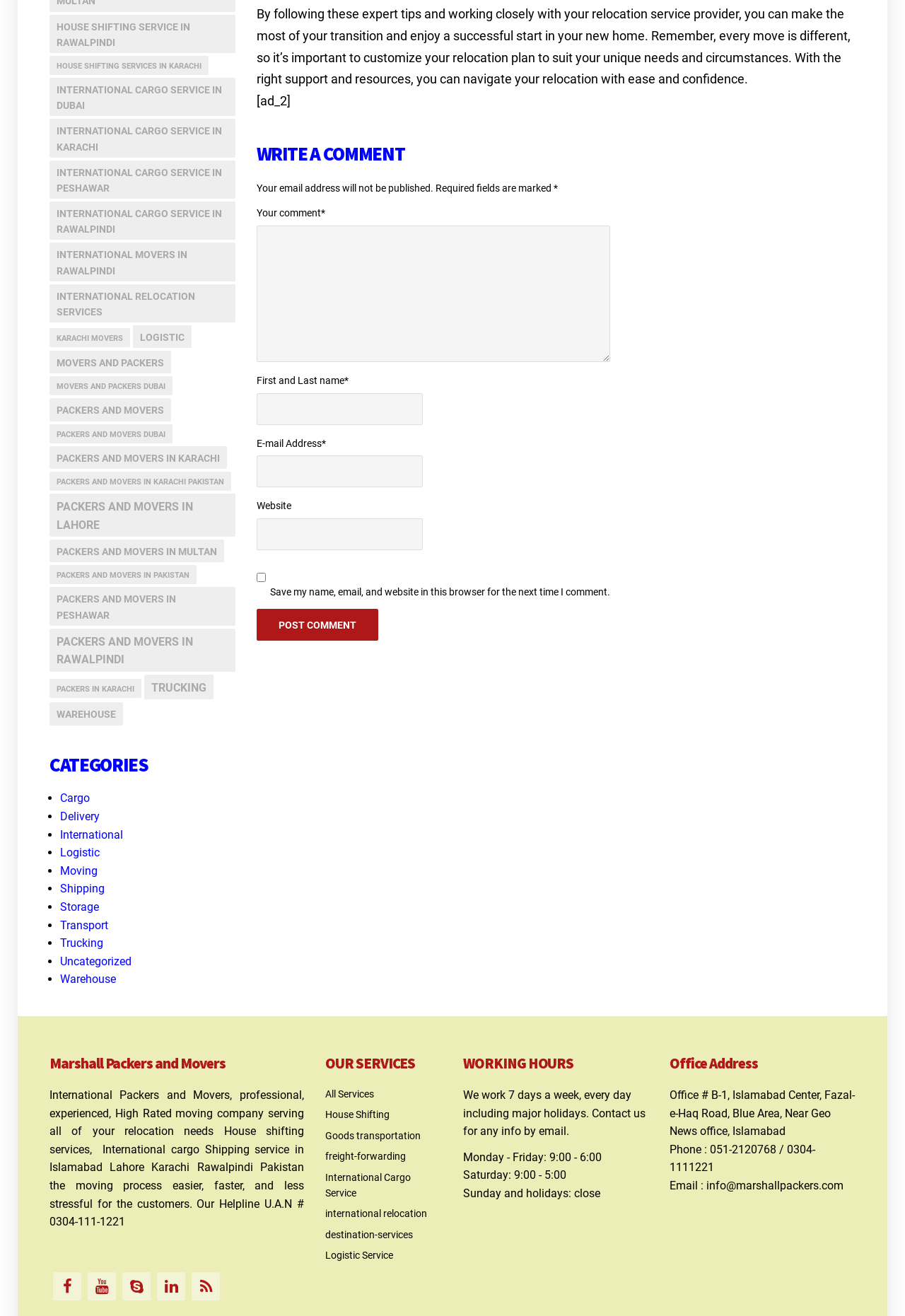Examine the image and give a thorough answer to the following question:
What is the purpose of the comment section?

Based on the webpage, there is a section with a heading 'WRITE A COMMENT' and several text boxes to input name, email, and website, which suggests that the purpose of this section is to allow users to write and post a comment.